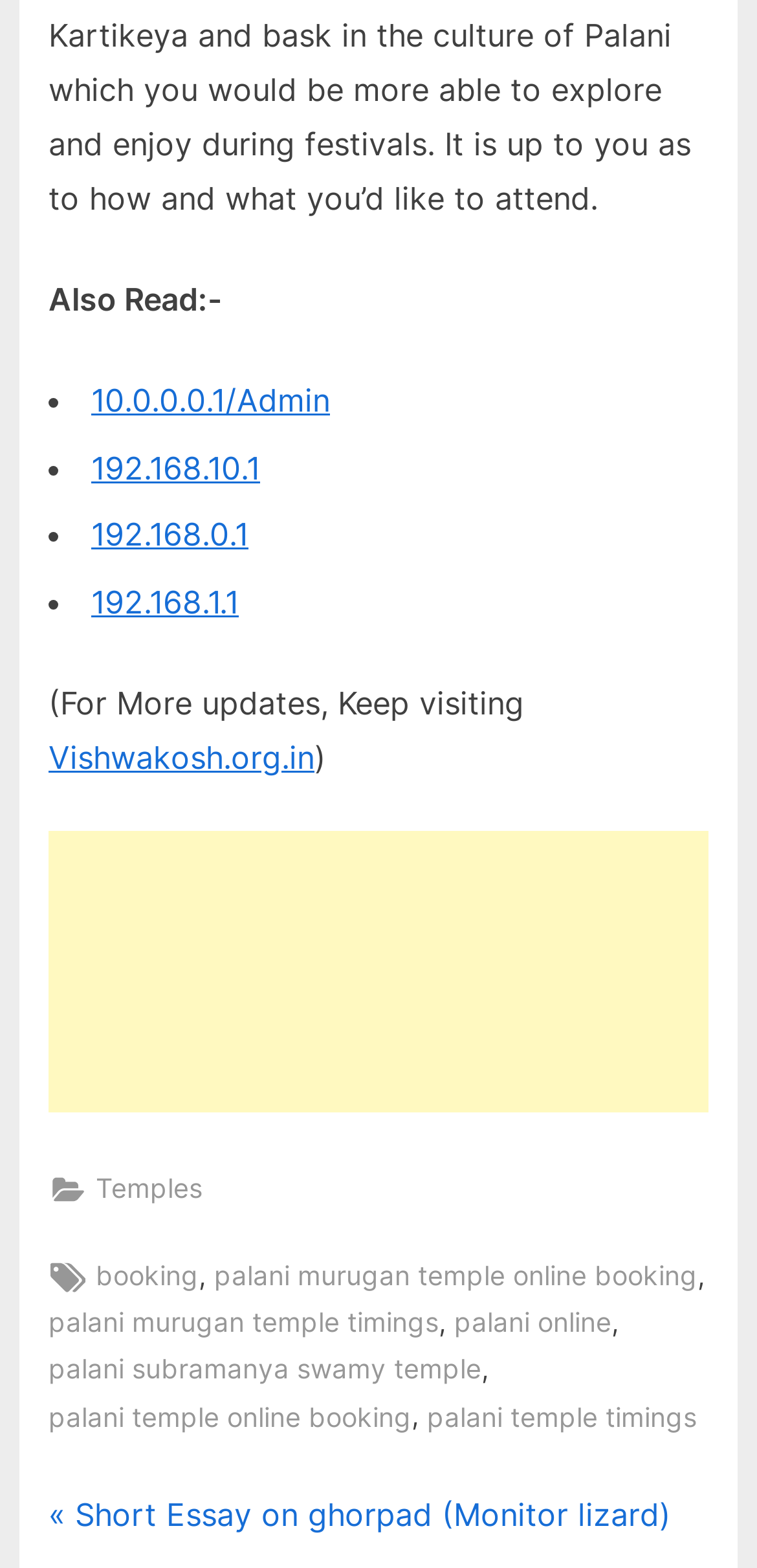Kindly determine the bounding box coordinates of the area that needs to be clicked to fulfill this instruction: "view archives for March 2024".

None